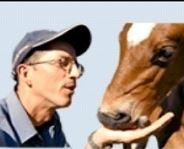What is the calf's demeanor?
Make sure to answer the question with a detailed and comprehensive explanation.

The caption describes the calf as 'curious and attentive', suggesting that the calf is interested and focused on the person's interaction with it.